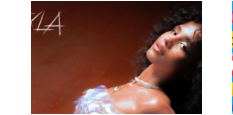Use a single word or phrase to answer the question:
What is highlighted by Tyla's outfit and necklace?

Her artistic persona